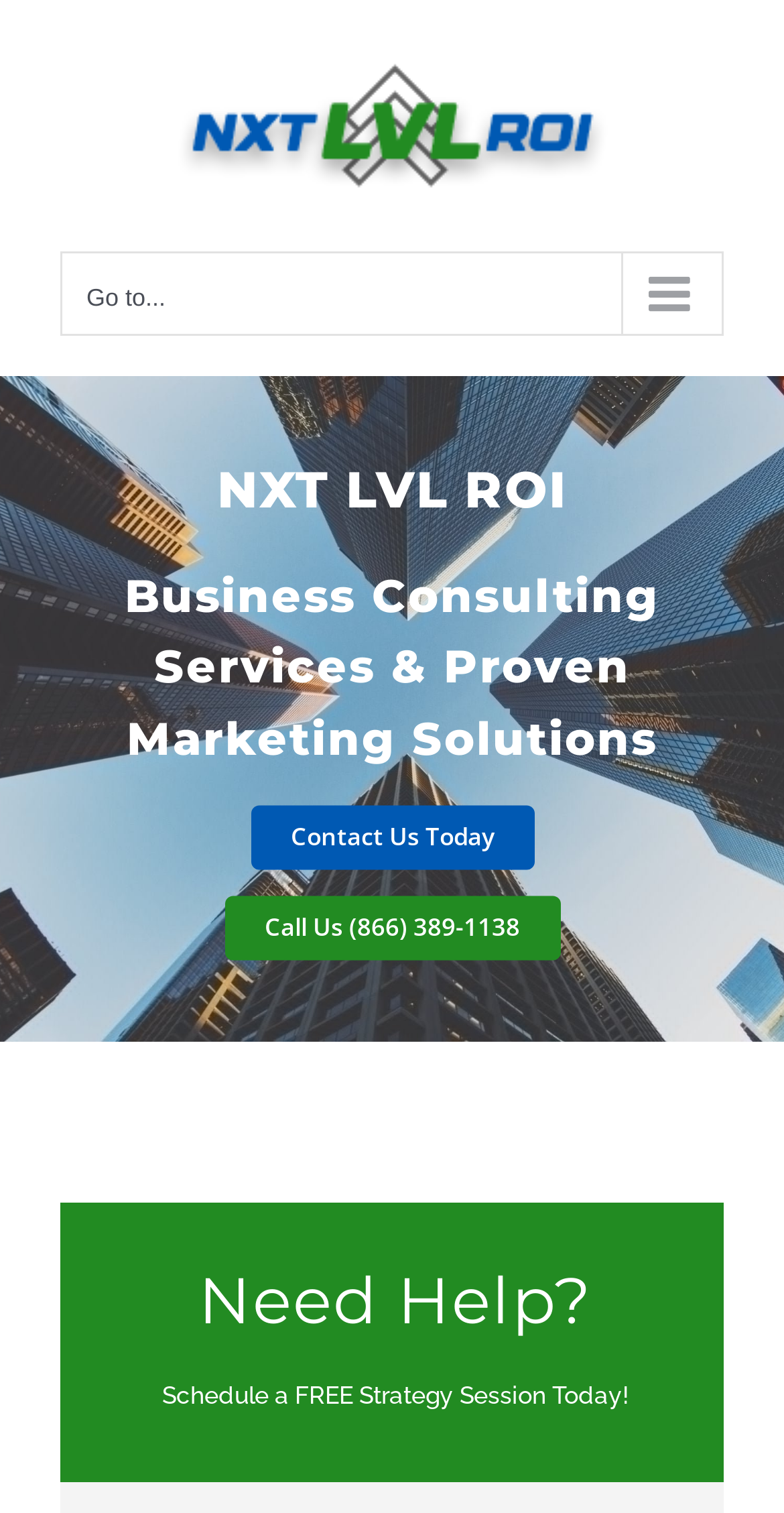Construct a comprehensive description capturing every detail on the webpage.

The webpage appears to be the homepage of NXT LVL ROI Business Consulting & Marketing. At the top left corner, there is a logo of the company, which is an image accompanied by a link. Next to the logo, there is a main menu button for mobile devices. 

Below the logo and the menu button, there are two headings. The first heading, "NXT LVL ROI", is positioned slightly to the right of the center of the page. The second heading, "Business Consulting Services & Proven Marketing Solutions", spans across the page, from the left edge to the right edge.

In the middle of the page, there are two links: "Contact Us Today" and "Call Us (866) 389-1138". The "Contact Us Today" link is positioned slightly to the right of the center, while the "Call Us" link is positioned slightly to the left of the center.

At the bottom of the page, there is a section with a heading "Need Help?" and a static text "Schedule a FREE Strategy Session Today!". This section is positioned near the bottom right corner of the page.

The webpage seems to be discussing the topic of digital marketing, as hinted by the meta description, but the content of the page is more focused on introducing the company and its services rather than exploring the topic of digital marketing.